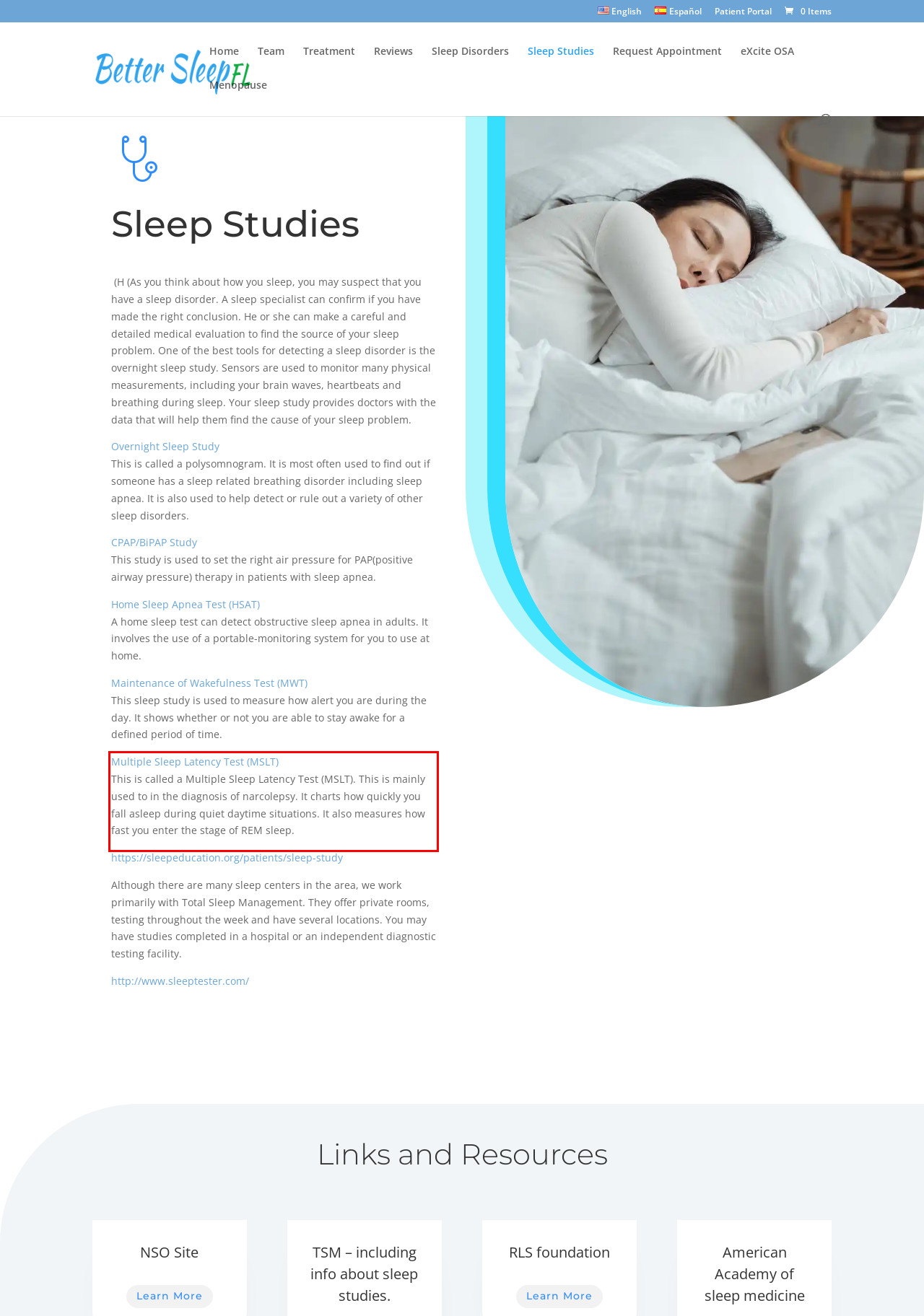Using the provided screenshot of a webpage, recognize the text inside the red rectangle bounding box by performing OCR.

Multiple Sleep Latency Test (MSLT) This is called a Multiple Sleep Latency Test (MSLT). This is mainly used to in the diagnosis of narcolepsy. It charts how quickly you fall asleep during quiet daytime situations. It also measures how fast you enter the stage of REM sleep.